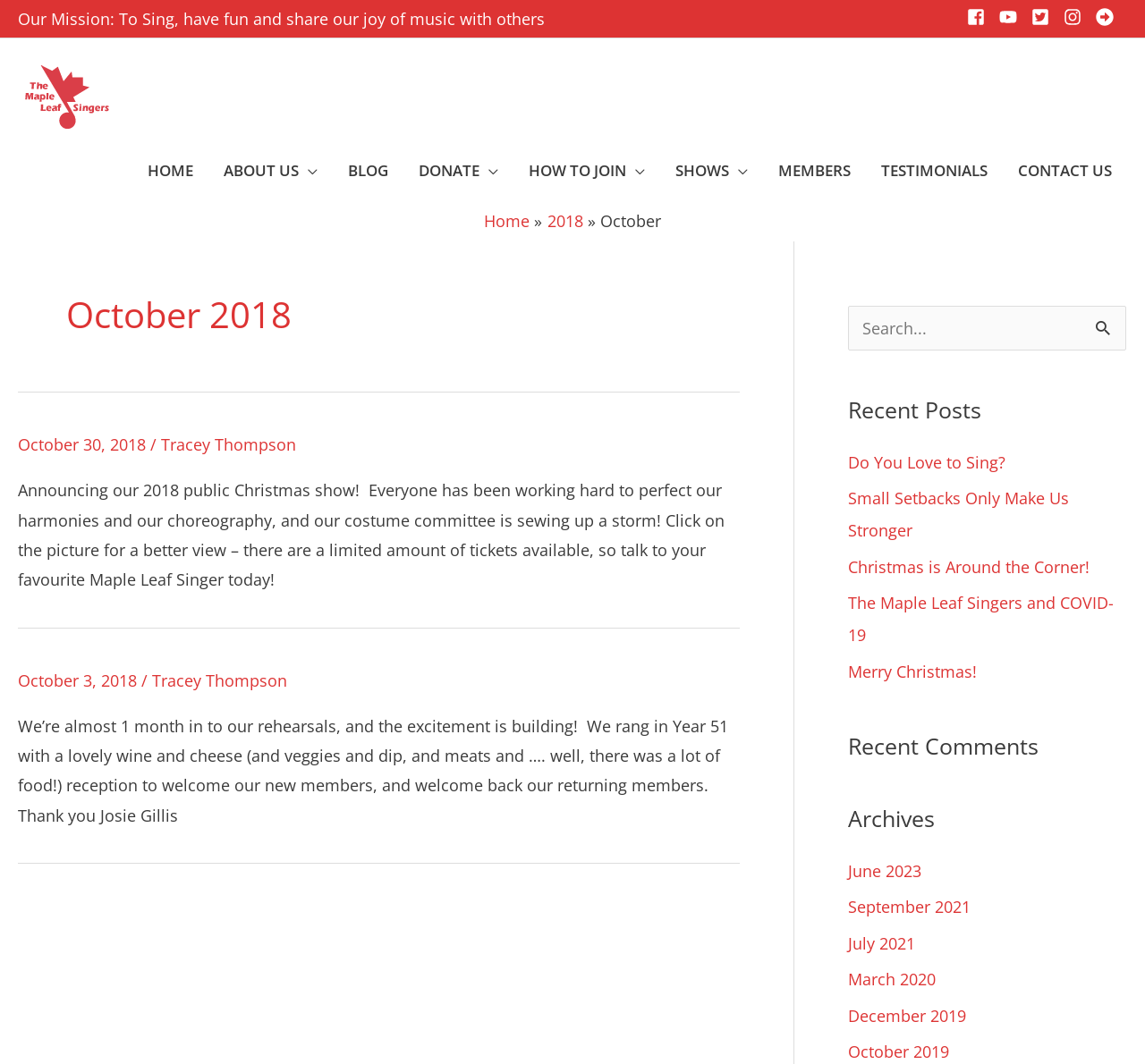Can you find the bounding box coordinates for the element that needs to be clicked to execute this instruction: "read about the scholarship award"? The coordinates should be given as four float numbers between 0 and 1, i.e., [left, top, right, bottom].

None